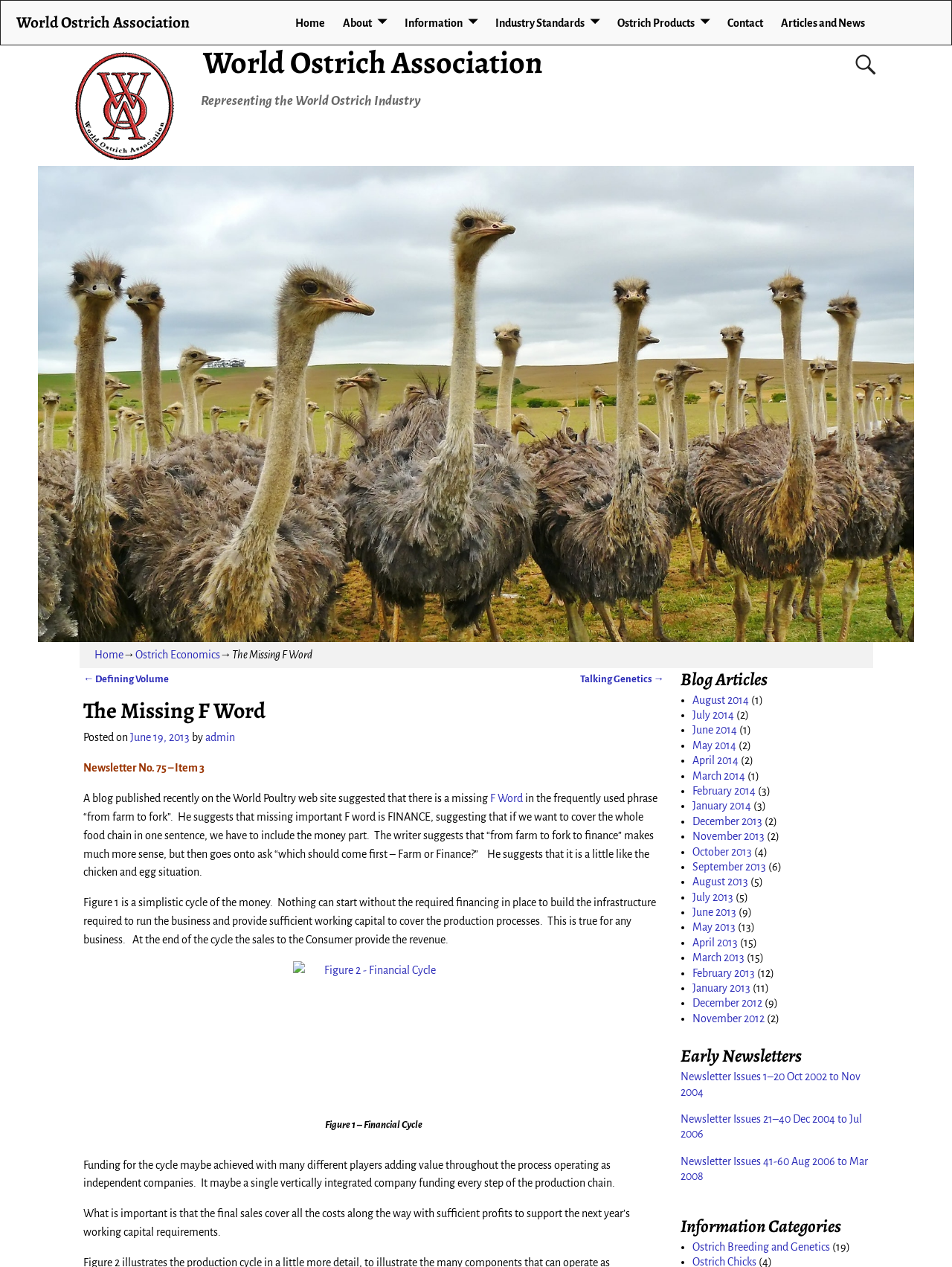Use one word or a short phrase to answer the question provided: 
How many links are there in the navigation menu?

7